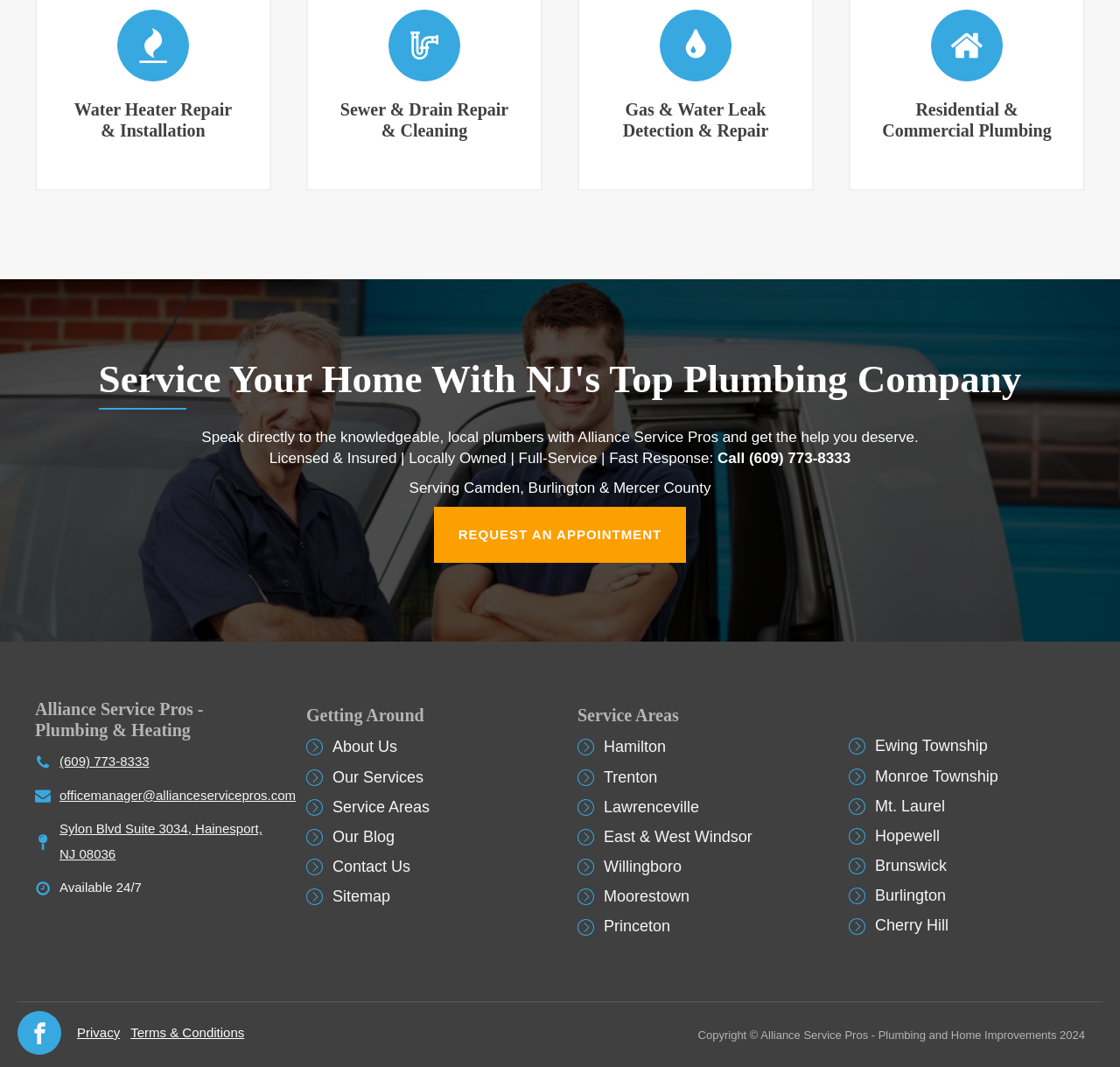Provide a brief response in the form of a single word or phrase:
What is the phone number to call for service?

(609) 773-8333